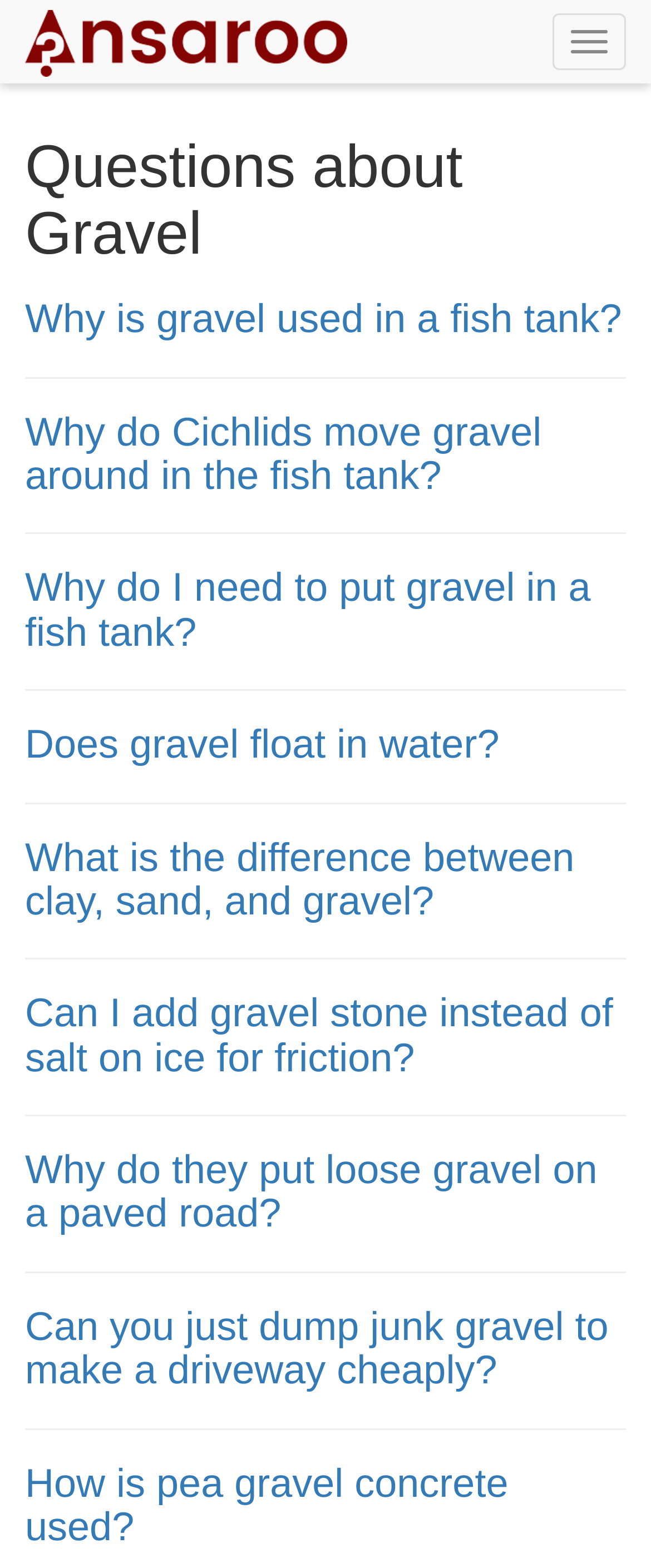Pinpoint the bounding box coordinates for the area that should be clicked to perform the following instruction: "Toggle navigation".

[0.849, 0.009, 0.962, 0.045]